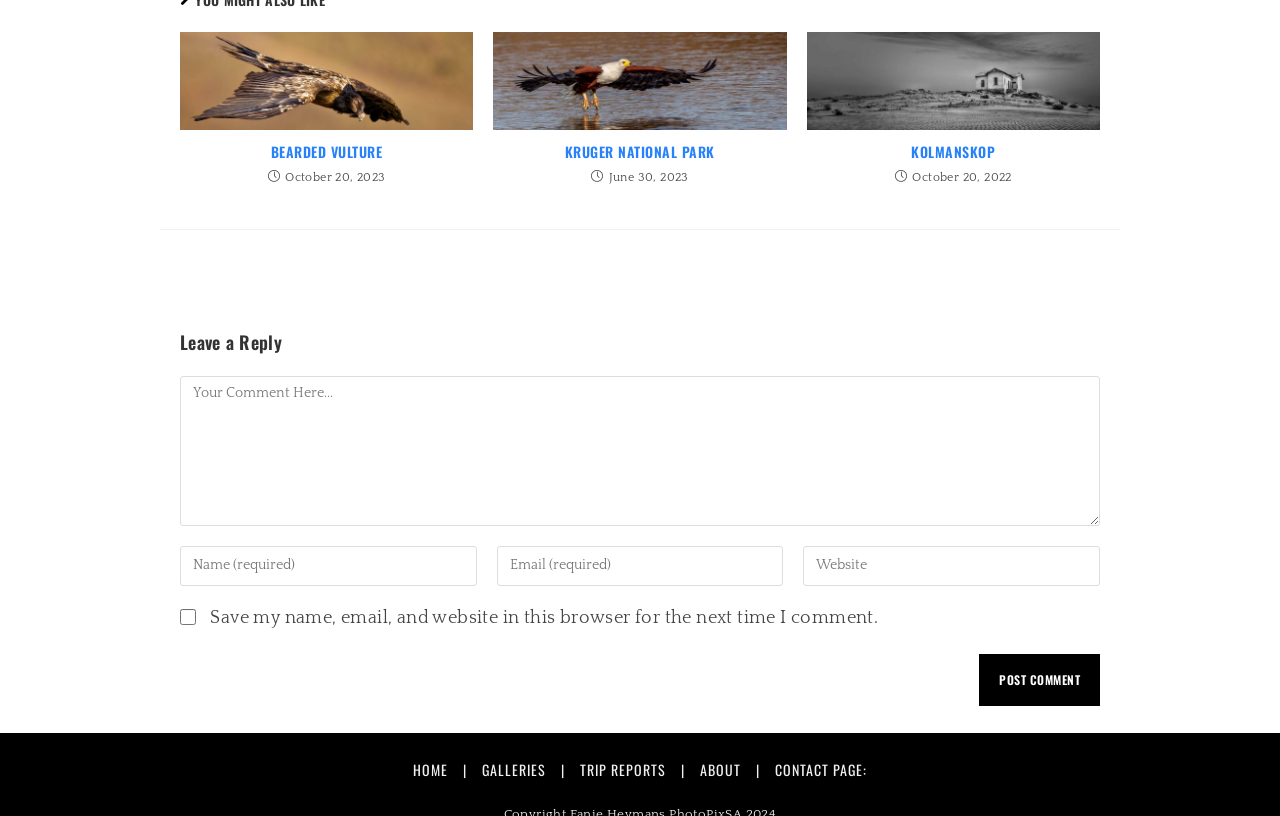Pinpoint the bounding box coordinates of the clickable area needed to execute the instruction: "Add to cart". The coordinates should be specified as four float numbers between 0 and 1, i.e., [left, top, right, bottom].

None